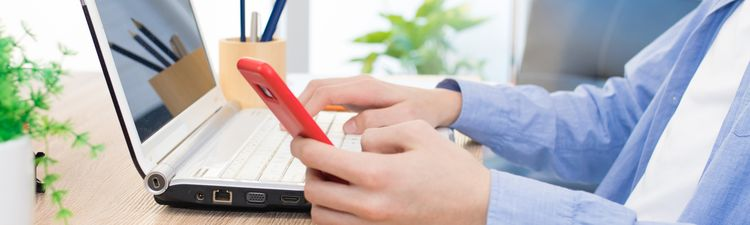What is in the background of the scene?
Give a one-word or short-phrase answer derived from the screenshot.

Greenery